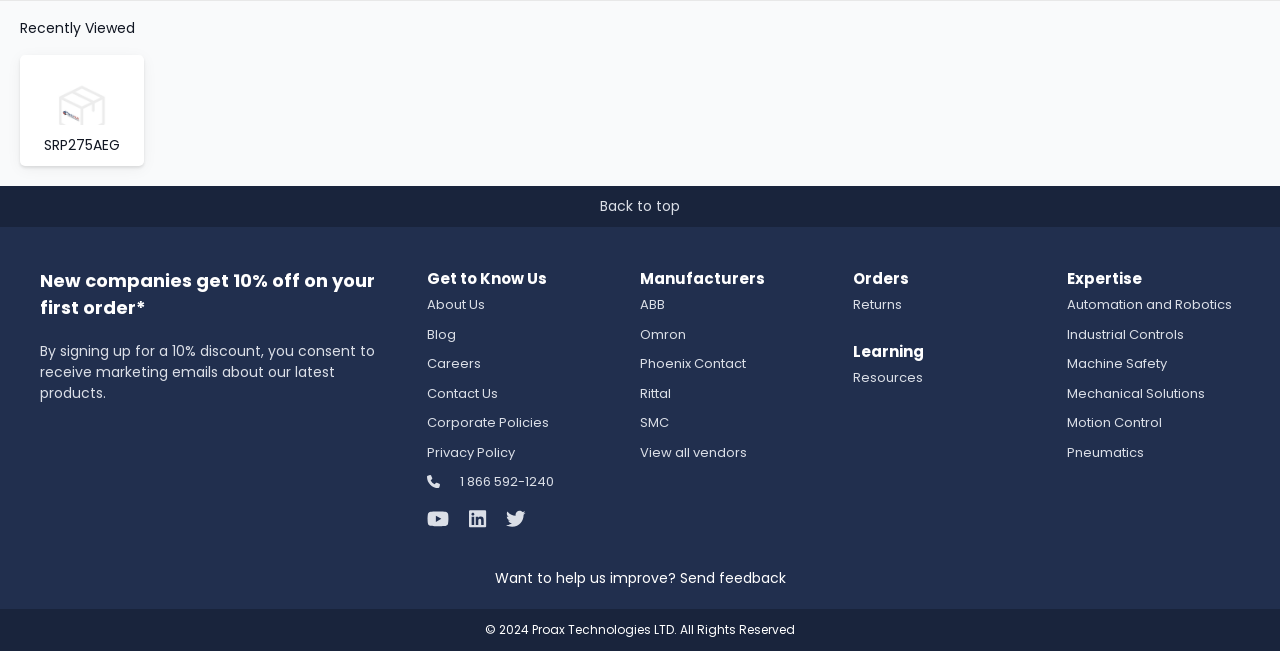What is the name of the company?
Answer the question with detailed information derived from the image.

The company name is mentioned at the bottom of the webpage in the copyright notice '© 2024 Proax Technologies LTD. All Rights Reserved'.